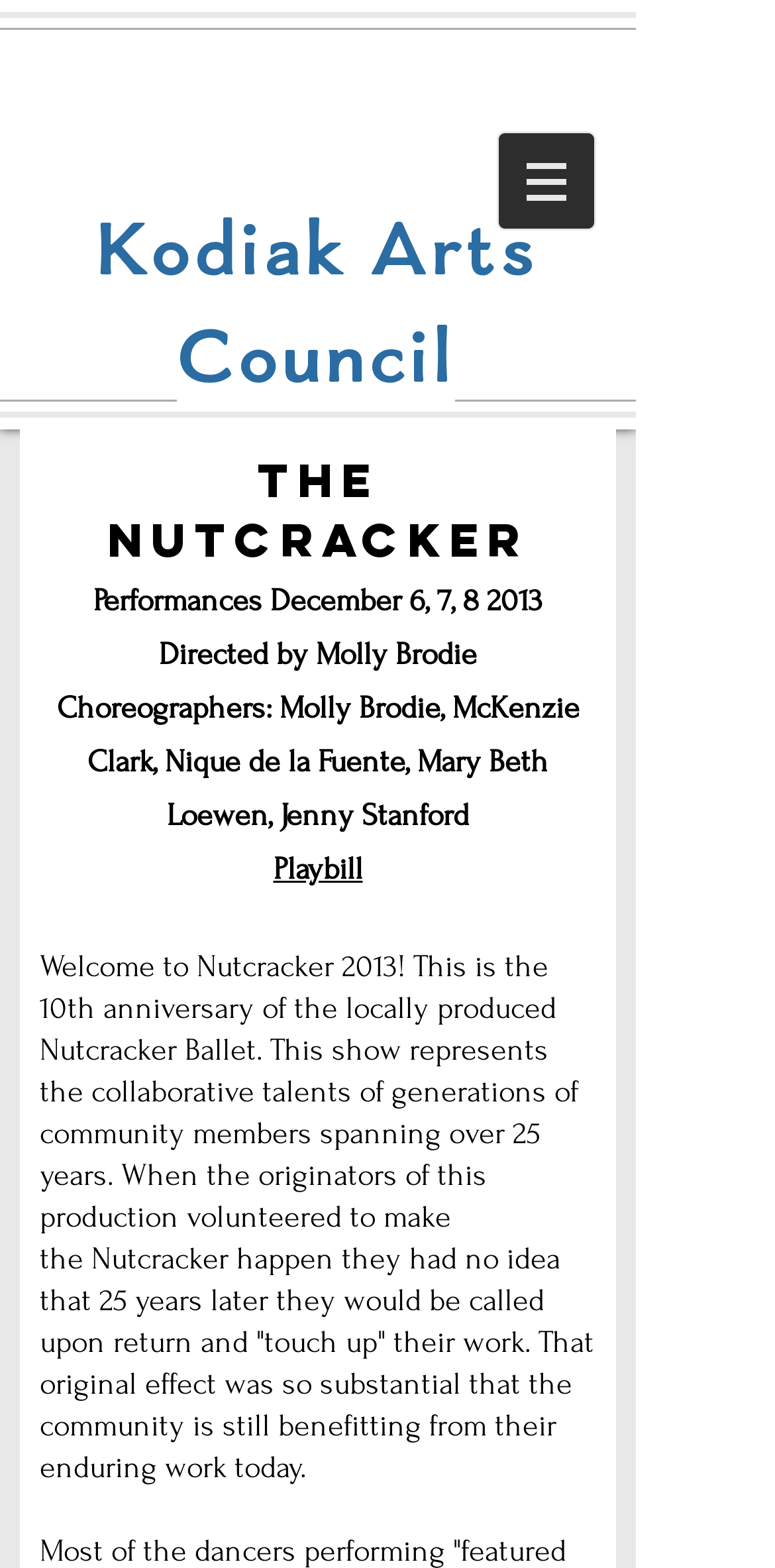Using a single word or phrase, answer the following question: 
When are the performances of The Nutcracker?

December 6, 7, 8 2013